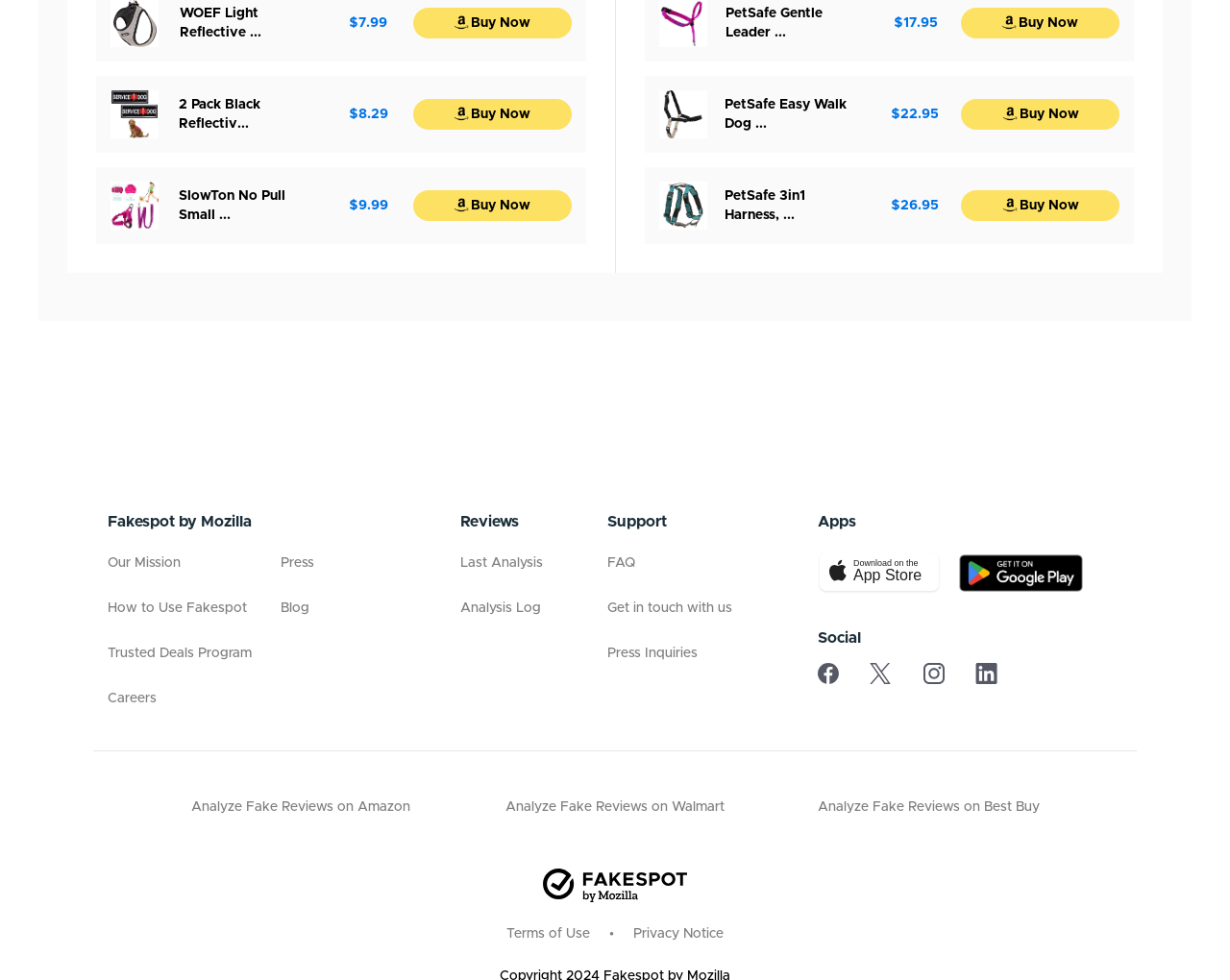Please determine the bounding box coordinates of the element's region to click for the following instruction: "Click on 'Get in touch with us'".

[0.494, 0.613, 0.665, 0.629]